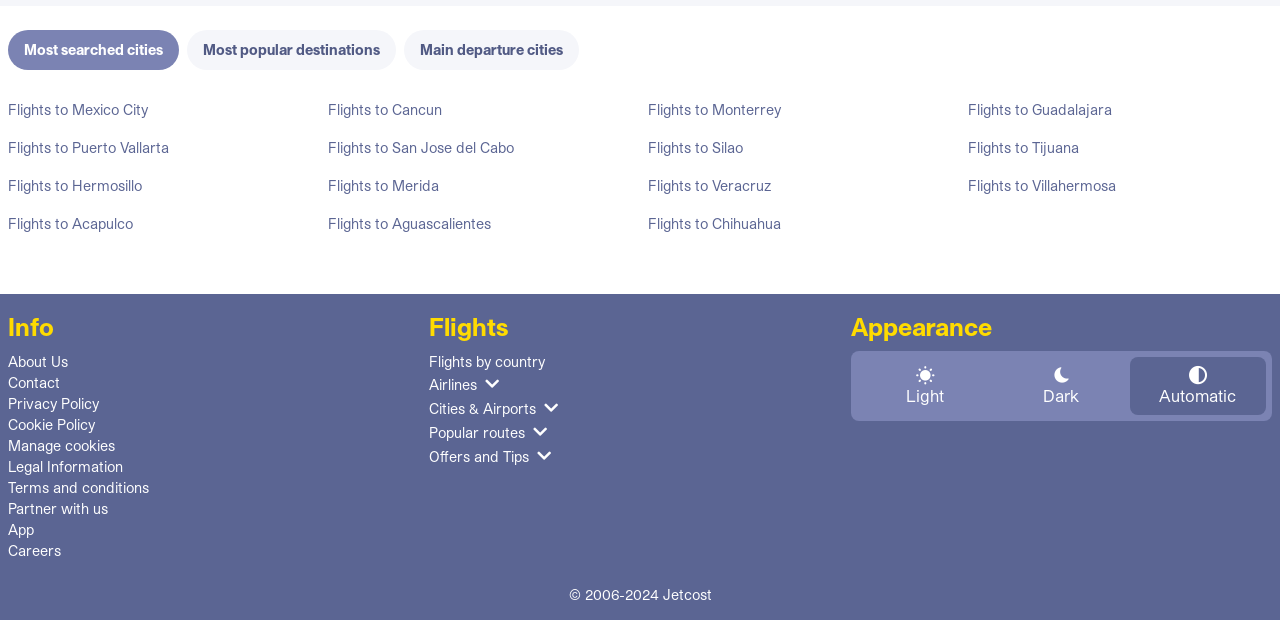Reply to the question below using a single word or brief phrase:
What is the purpose of the links under the 'Info' heading?

Provide information about the website